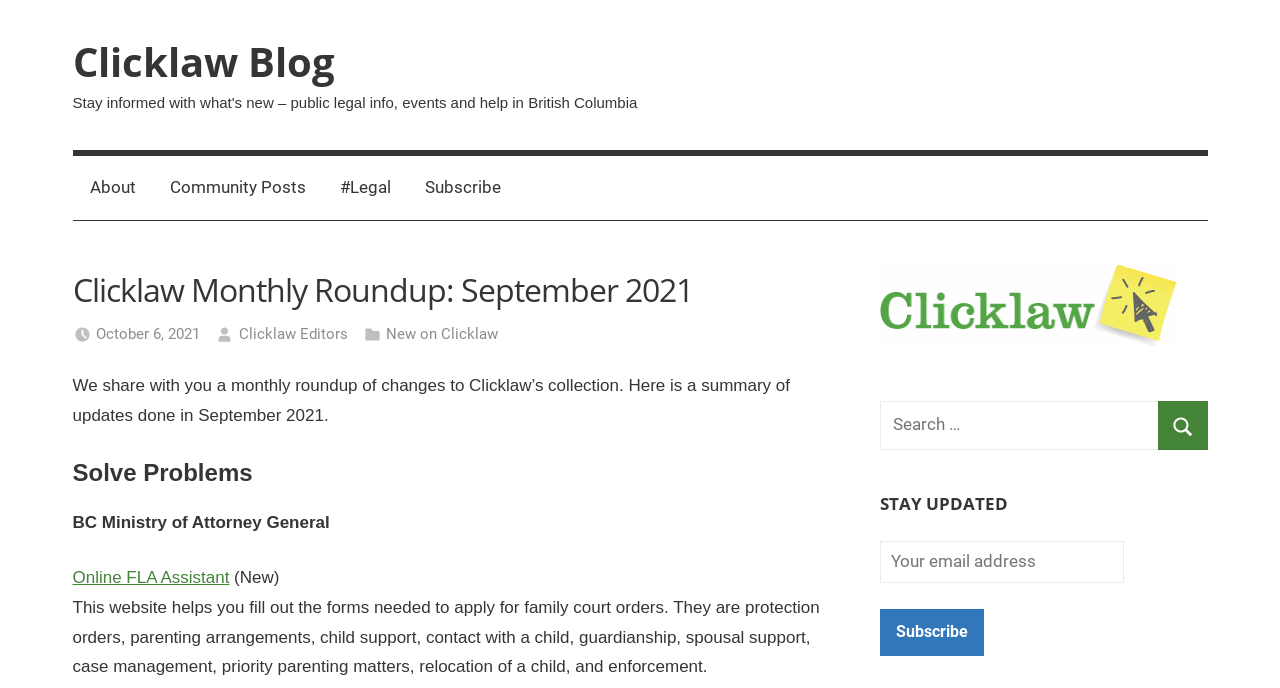Given the element description, predict the bounding box coordinates in the format (top-left x, top-left y, bottom-right x, bottom-right y). Make sure all values are between 0 and 1. Here is the element description: name="s" placeholder="Search …" title="Search for:"

[0.687, 0.582, 0.943, 0.653]